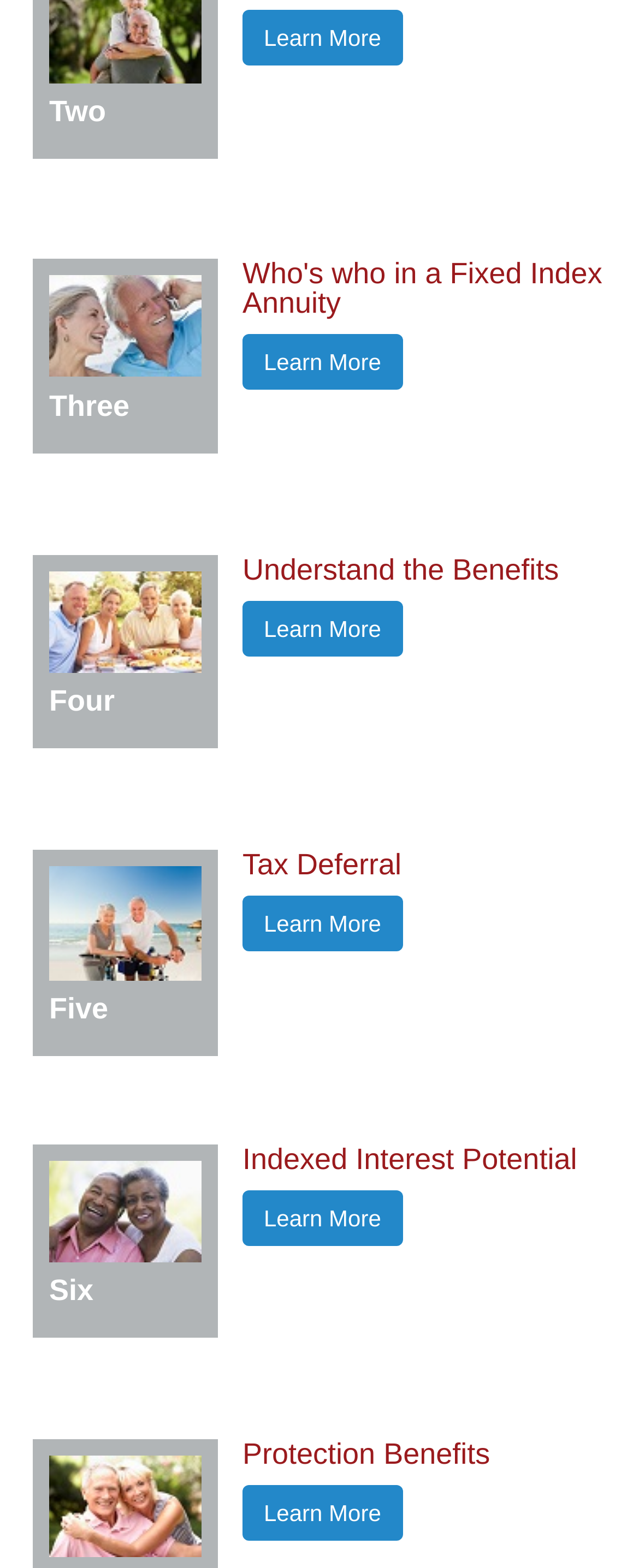What is the vertical order of the headings?
Please give a well-detailed answer to the question.

I compared the y1 and y2 coordinates of each heading element to determine their vertical order. The order is: 'Two', 'Three', 'Who's who in a Fixed Index Annuity', 'Four', 'Understand the Benefits', 'Five', 'Tax Deferral', 'Six', 'Indexed Interest Potential', 'Seven', 'Protection Benefits'.